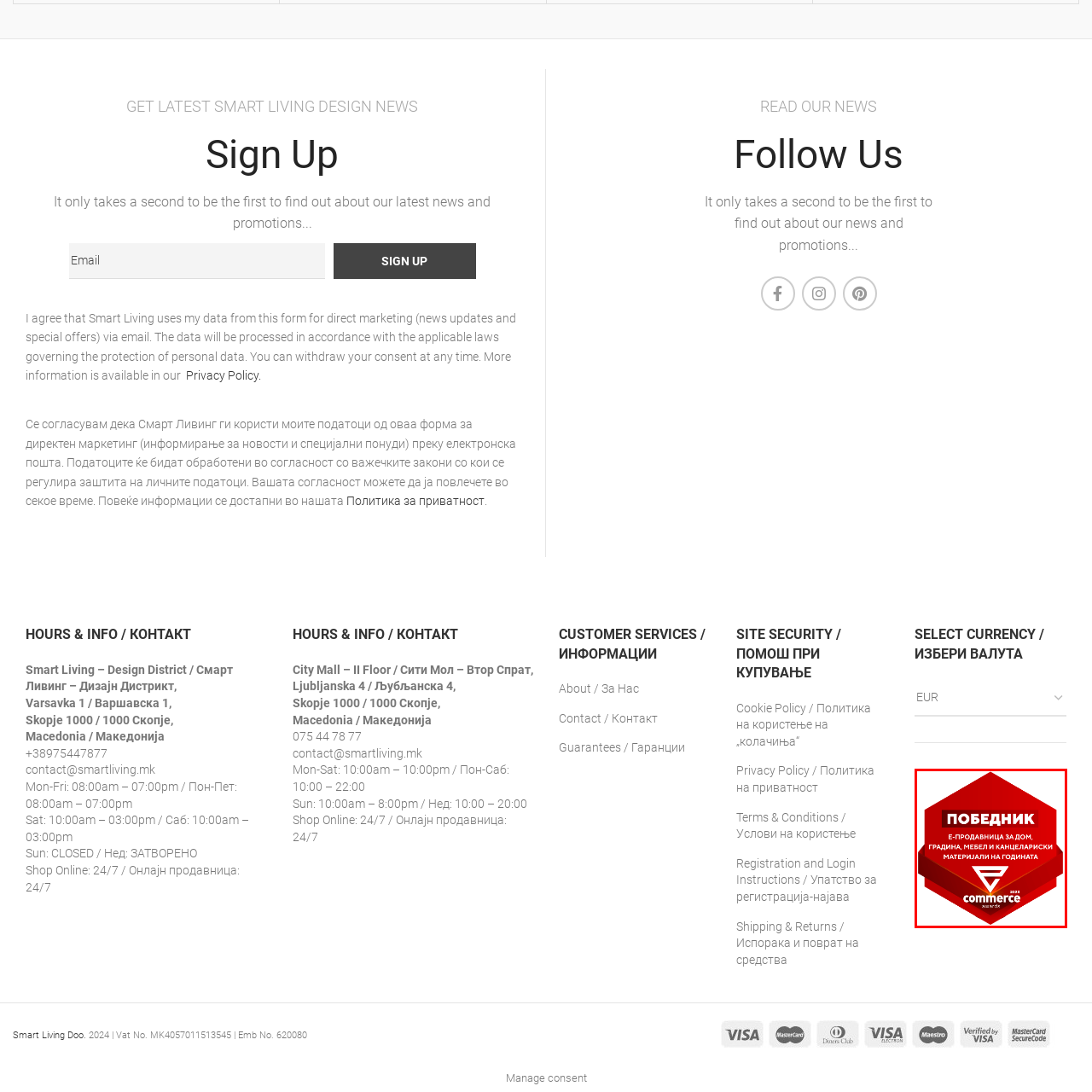Identify the subject within the red bounding box and respond to the following question in a single word or phrase:
What does the word 'ПОБЕДНИК' mean in Macedonian?

WINNER